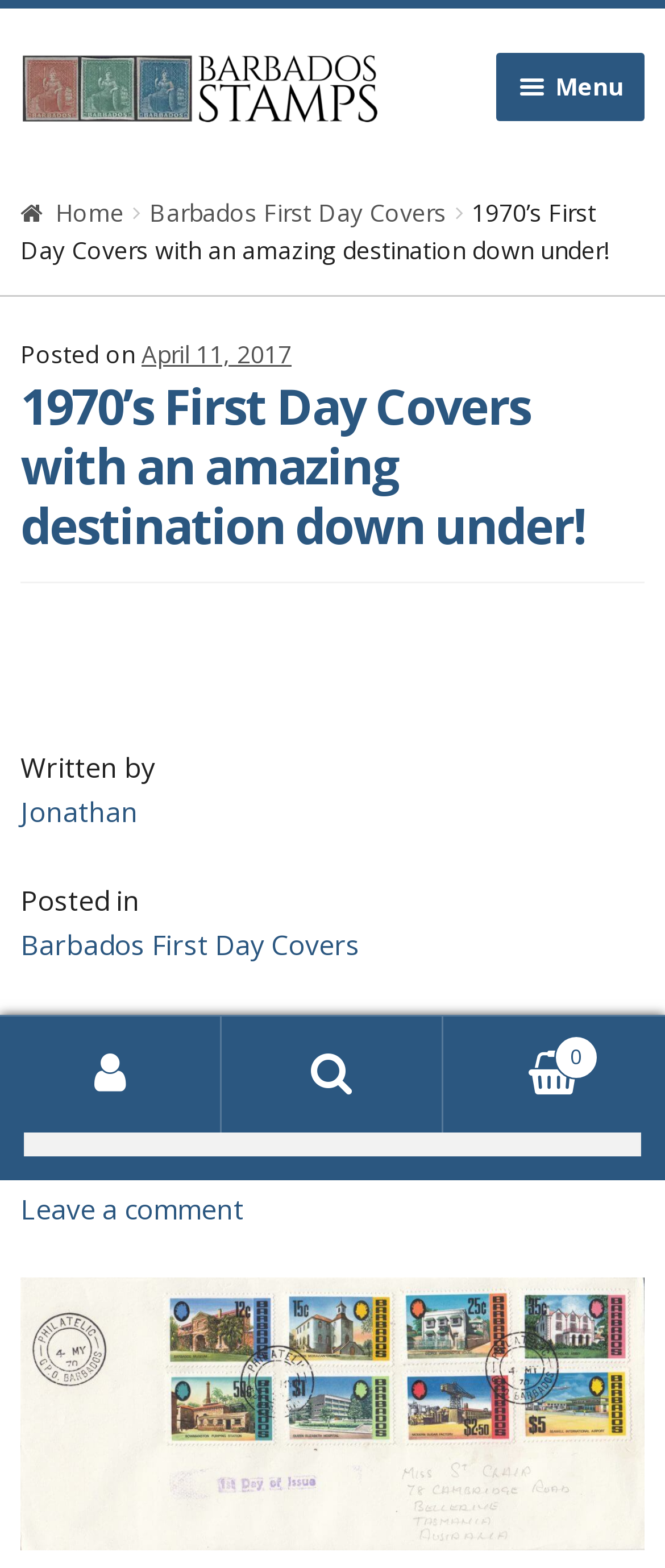Specify the bounding box coordinates for the region that must be clicked to perform the given instruction: "Click on the 'Leave a comment' link".

[0.031, 0.759, 0.367, 0.783]